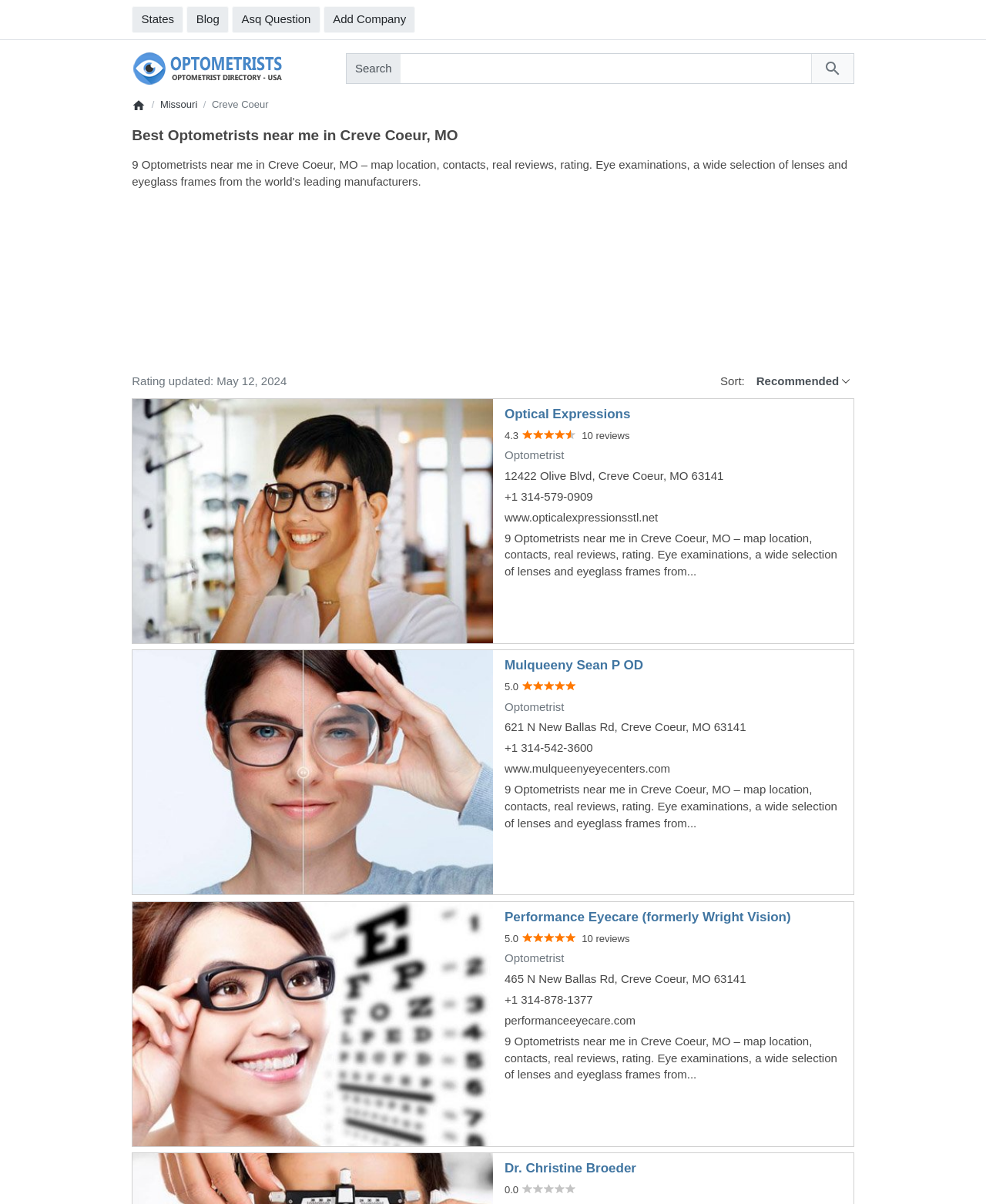Please find the bounding box coordinates of the element that you should click to achieve the following instruction: "Visit Optical Expressions". The coordinates should be presented as four float numbers between 0 and 1: [left, top, right, bottom].

[0.512, 0.338, 0.639, 0.35]